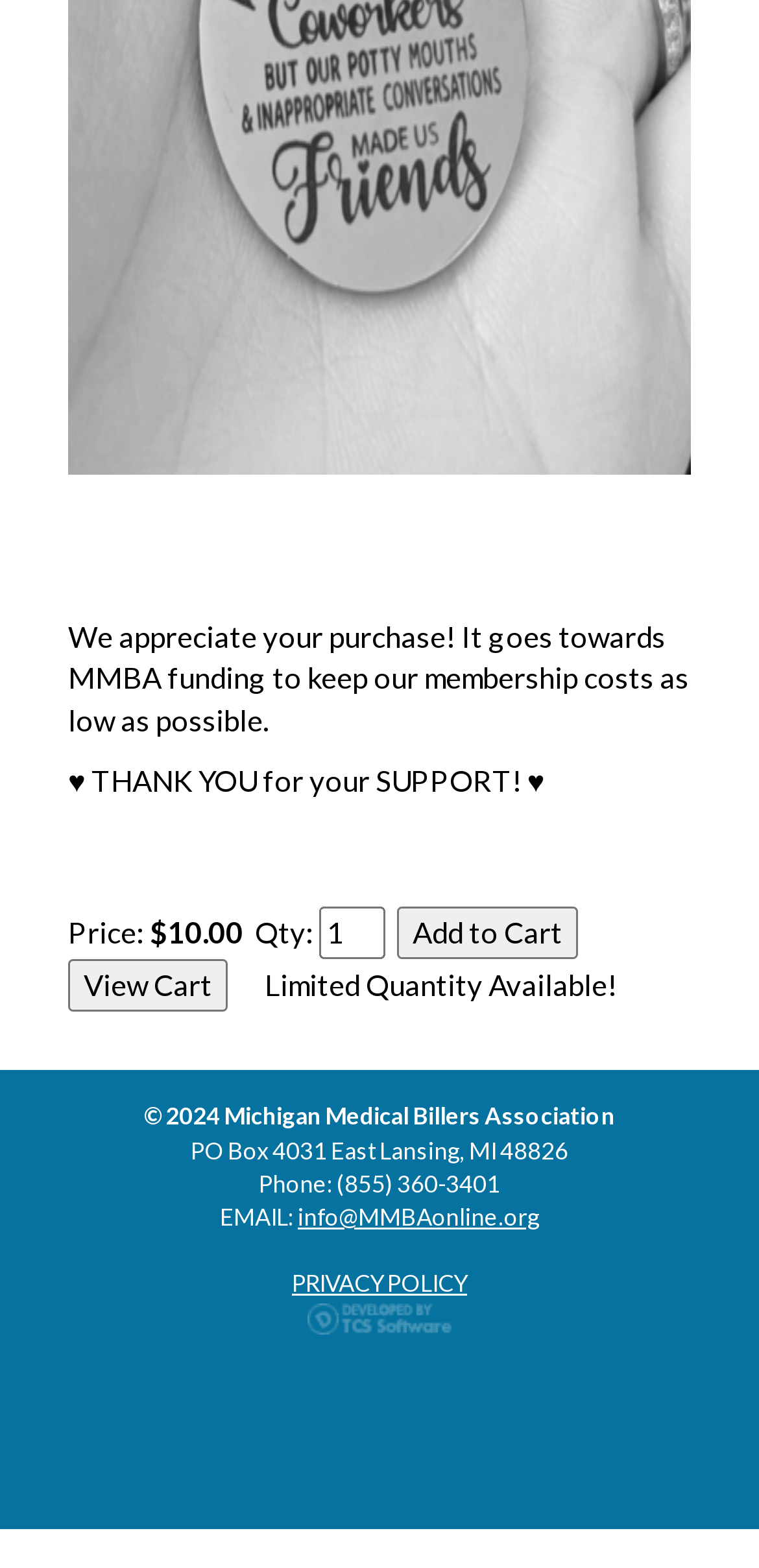Given the content of the image, can you provide a detailed answer to the question?
How can the user add the item to their cart?

The user can add the item to their cart by clicking the 'Add to Cart' button, which is located next to the quantity input field.